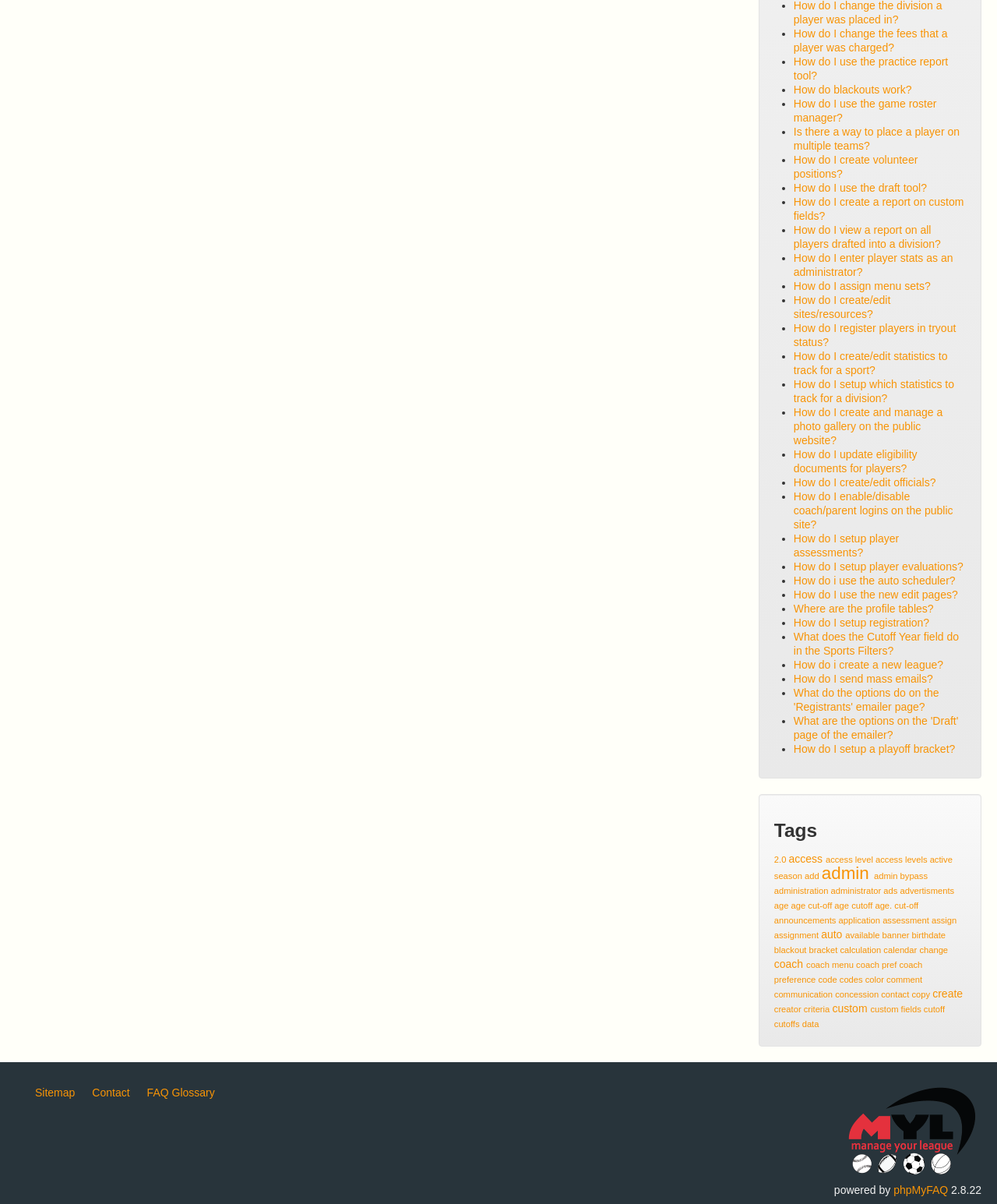Determine the bounding box coordinates of the clickable region to follow the instruction: "Click on 'How do I change the fees that a player was charged?'".

[0.796, 0.023, 0.95, 0.045]